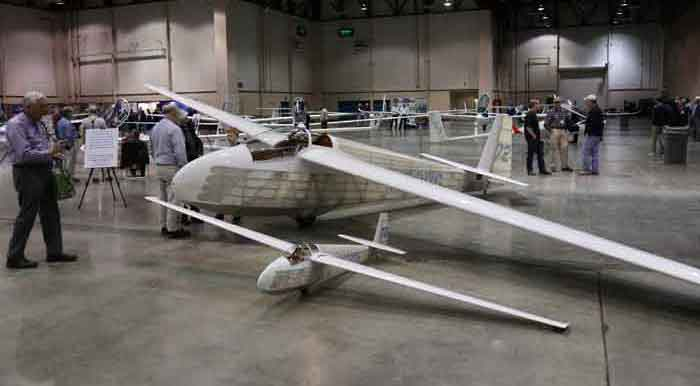Describe every detail you can see in the image.

The image captures the stunning "Cherokee II," a homebuilt glider that stands out for its beauty and intricate design. Positioned in a spacious indoor venue, the glider is surrounded by attendees who appear to be admiring its craftsmanship. With its sleek, elongated wings and innovative twin jet engines, the Cherokee II is designed for self-launching, offering a unique flying experience despite its modest fuel efficiency.

In the foreground, the glider's sleek fuselage is showcased, highlighting its refined aesthetic and engineering. The setting reflects a gathering of aviation enthusiasts, reminiscent of an airshow or an aviation expo, where such unique aircraft are featured. The glider's quality workmanship and design have garnered significant interest, as noted by the onlookers, making it a focal point of appreciation for both beauty and functionality in the realm of homebuilt aviation.